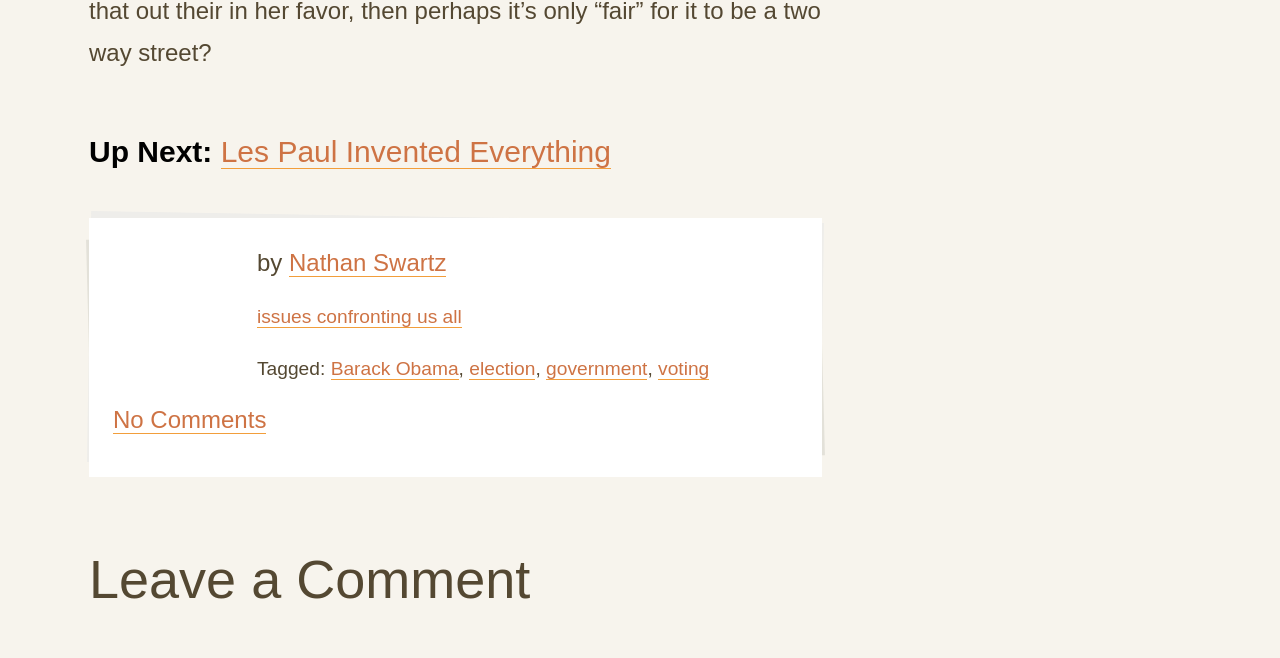Given the description "No Comments", determine the bounding box of the corresponding UI element.

[0.088, 0.617, 0.208, 0.66]